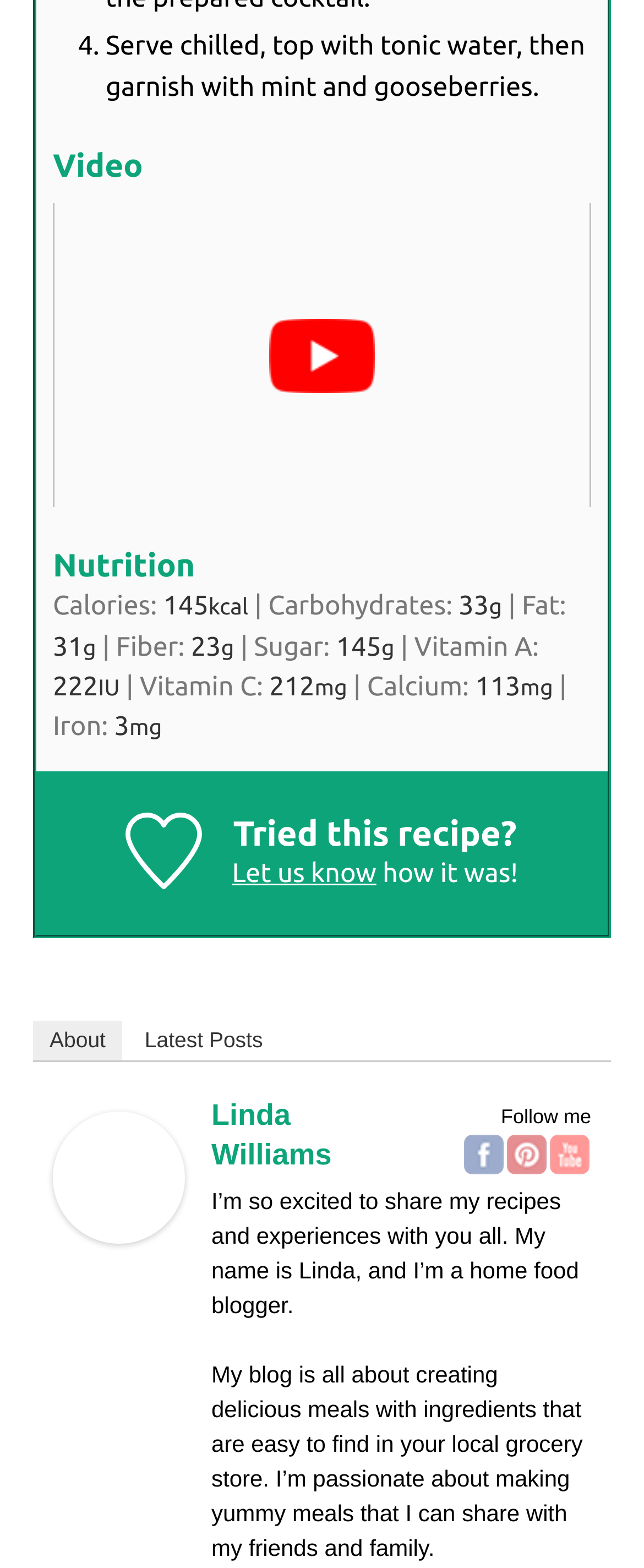Pinpoint the bounding box coordinates of the element you need to click to execute the following instruction: "Play the YouTube video". The bounding box should be represented by four float numbers between 0 and 1, in the format [left, top, right, bottom].

[0.082, 0.13, 0.918, 0.323]